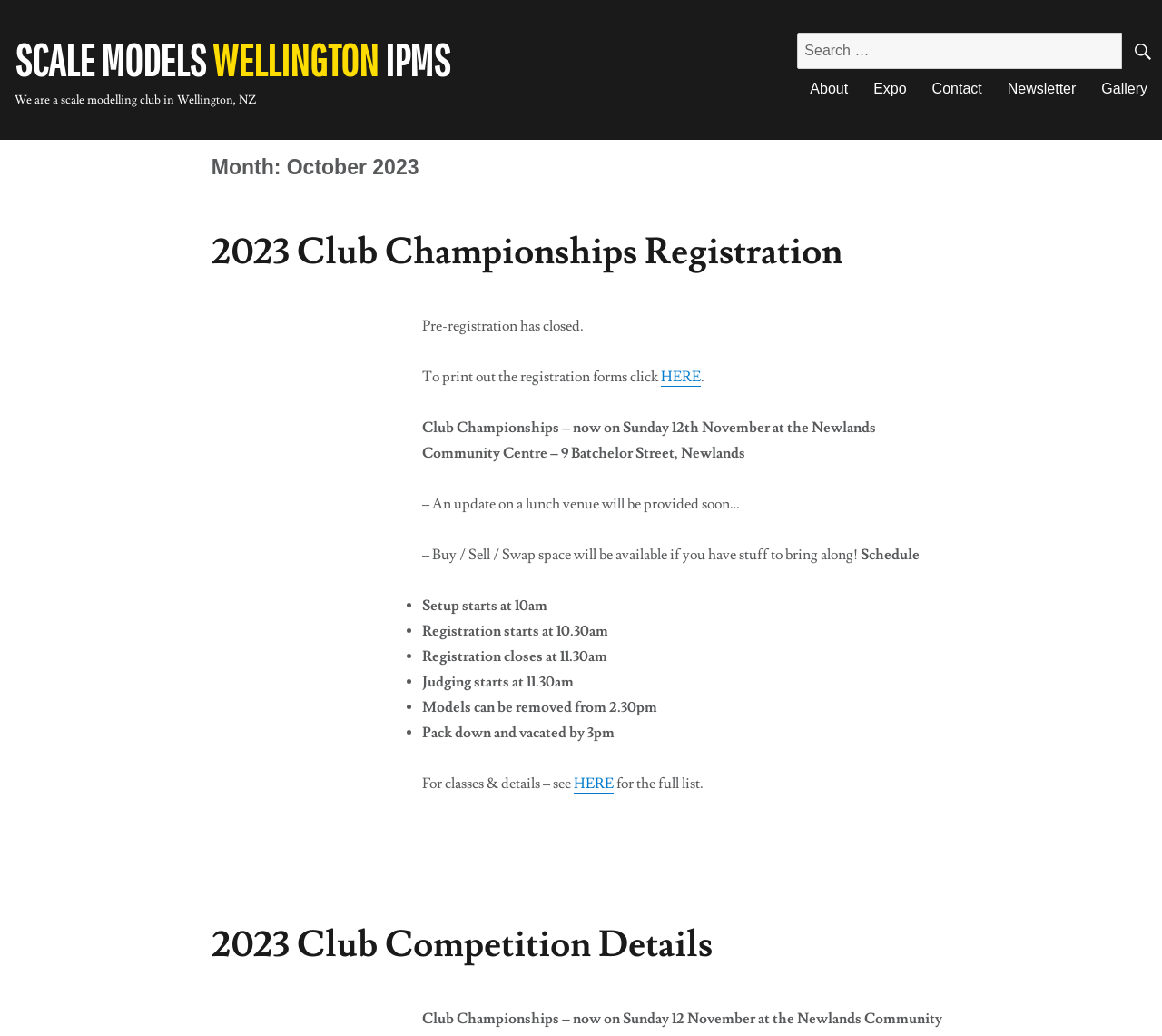What is available at the Club Championships?
Please describe in detail the information shown in the image to answer the question.

The article section of the webpage mentions that 'Buy / Sell / Swap space will be available if you have stuff to bring along!' at the Club Championships, indicating that this is one of the activities or services available at the event.